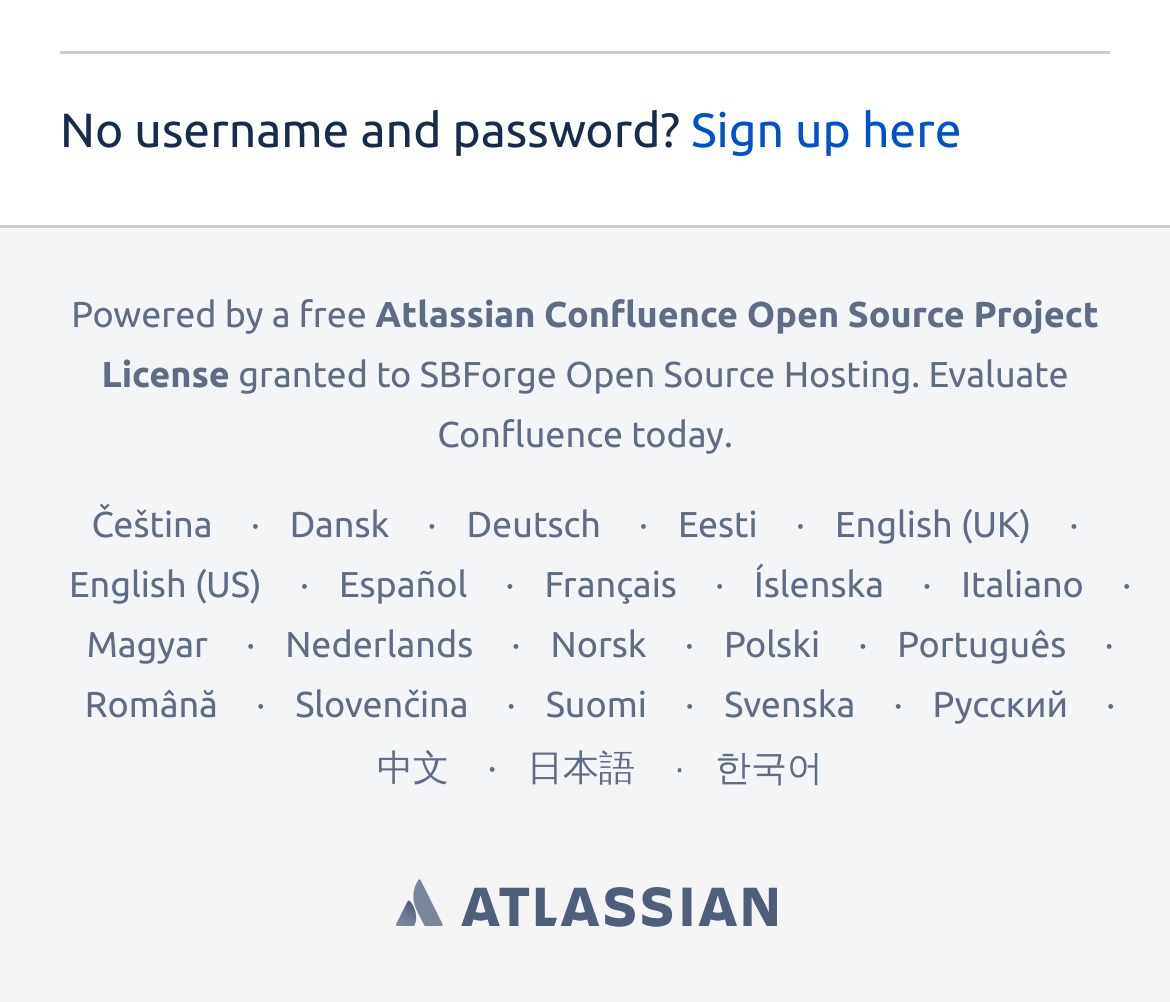Based on the element description: "Svenska", identify the UI element and provide its bounding box coordinates. Use four float numbers between 0 and 1, [left, top, right, bottom].

[0.619, 0.686, 0.731, 0.725]